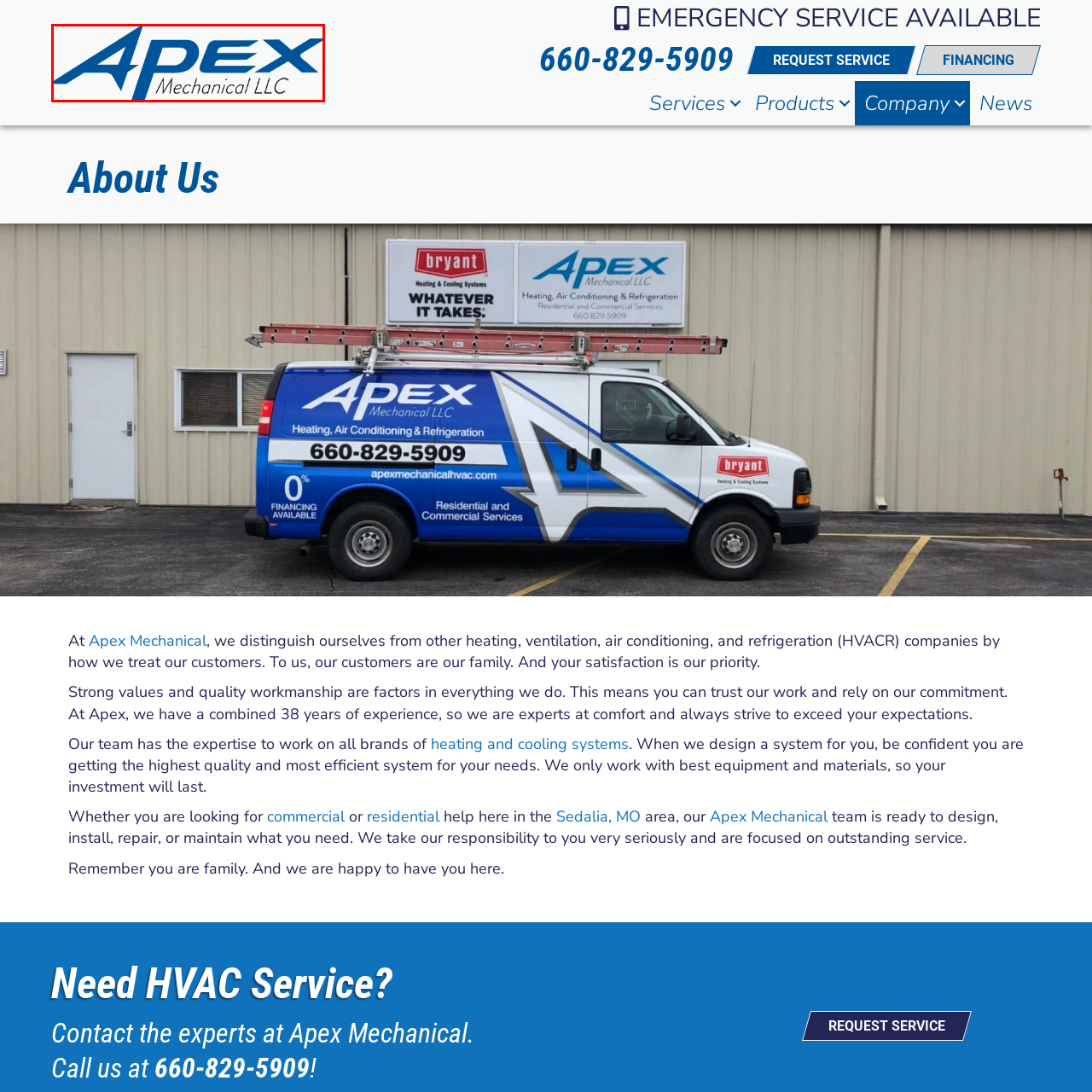Examine the section enclosed by the red box and give a brief answer to the question: What services does Apex Mechanical LLC focus on?

heating, cooling, and indoor air quality